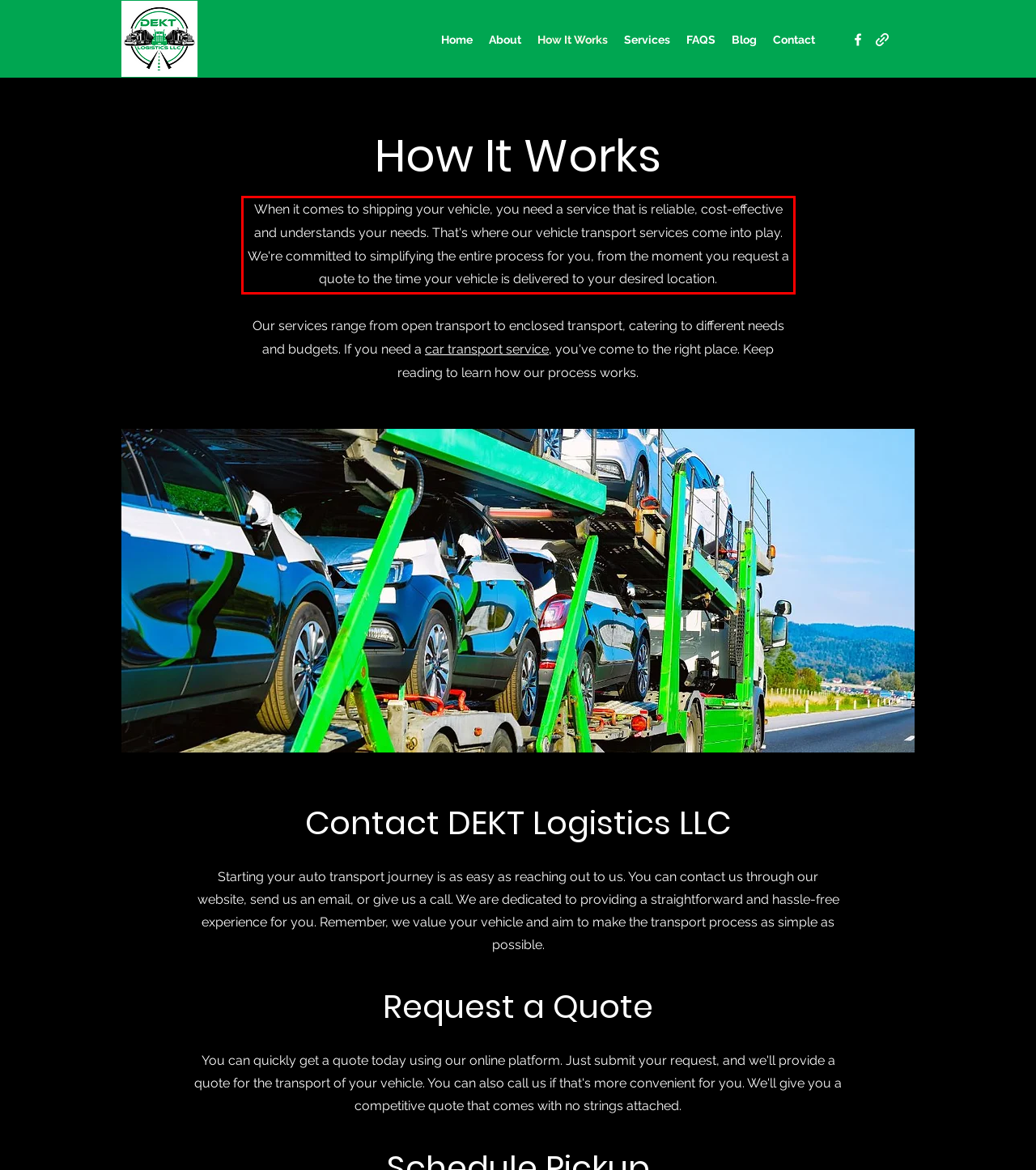Using OCR, extract the text content found within the red bounding box in the given webpage screenshot.

When it comes to shipping your vehicle, you need a service that is reliable, cost-effective and understands your needs. That's where our vehicle transport services come into play. We're committed to simplifying the entire process for you, from the moment you request a quote to the time your vehicle is delivered to your desired location.